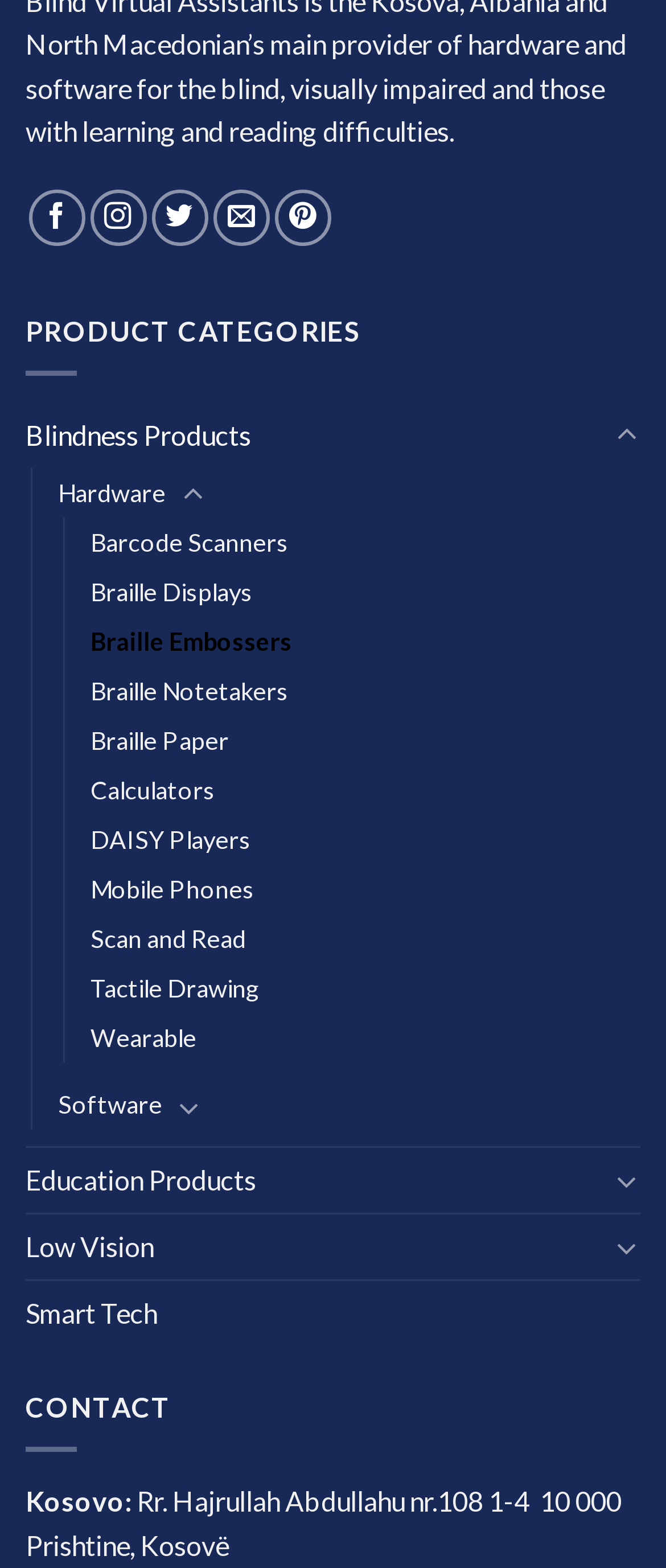Identify the bounding box coordinates for the region to click in order to carry out this instruction: "View Barcode Scanners". Provide the coordinates using four float numbers between 0 and 1, formatted as [left, top, right, bottom].

[0.136, 0.33, 0.433, 0.361]